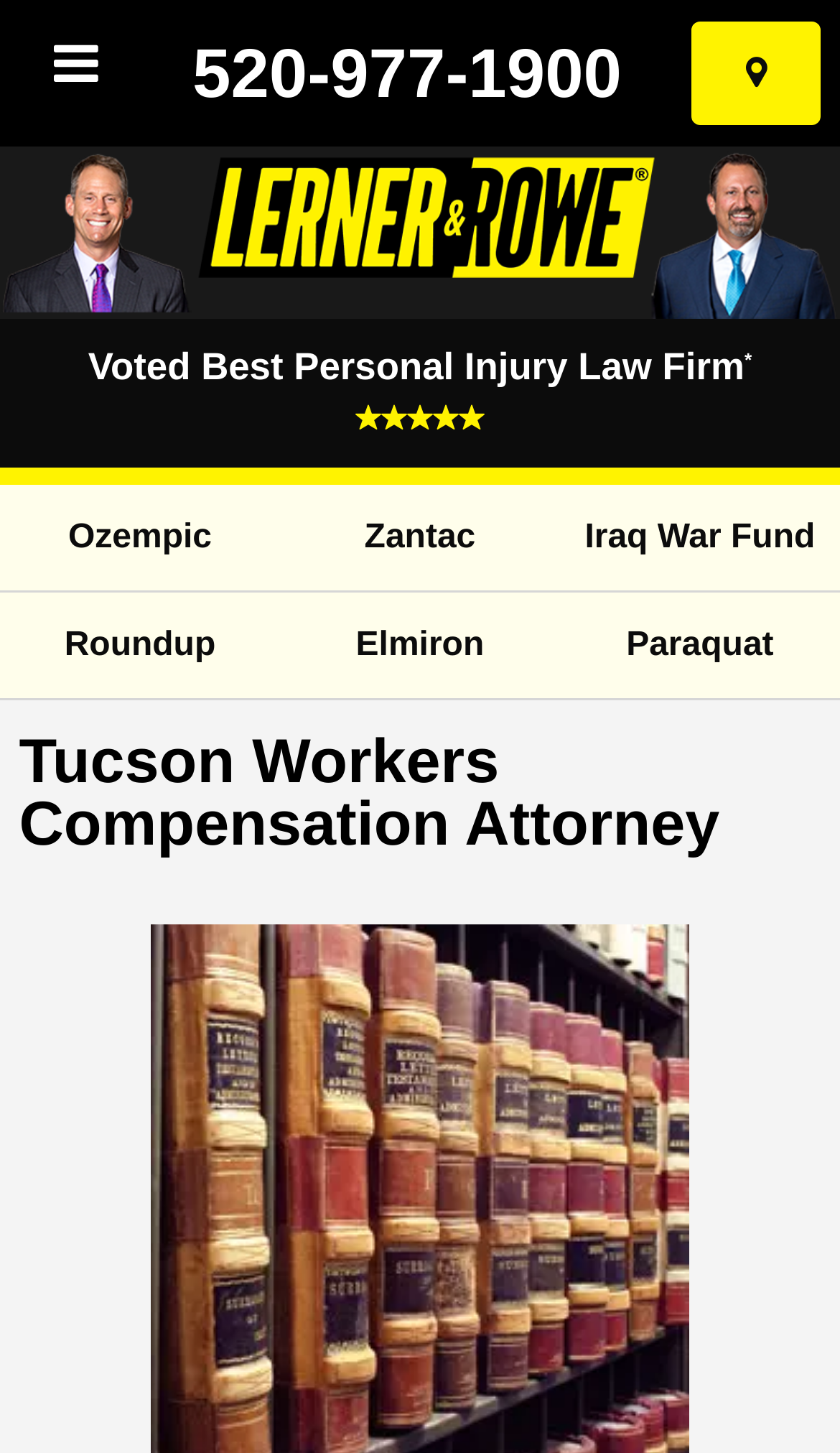Find the bounding box coordinates of the clickable element required to execute the following instruction: "Call 520-977-1900". Provide the coordinates as four float numbers between 0 and 1, i.e., [left, top, right, bottom].

[0.023, 0.0, 0.977, 0.086]